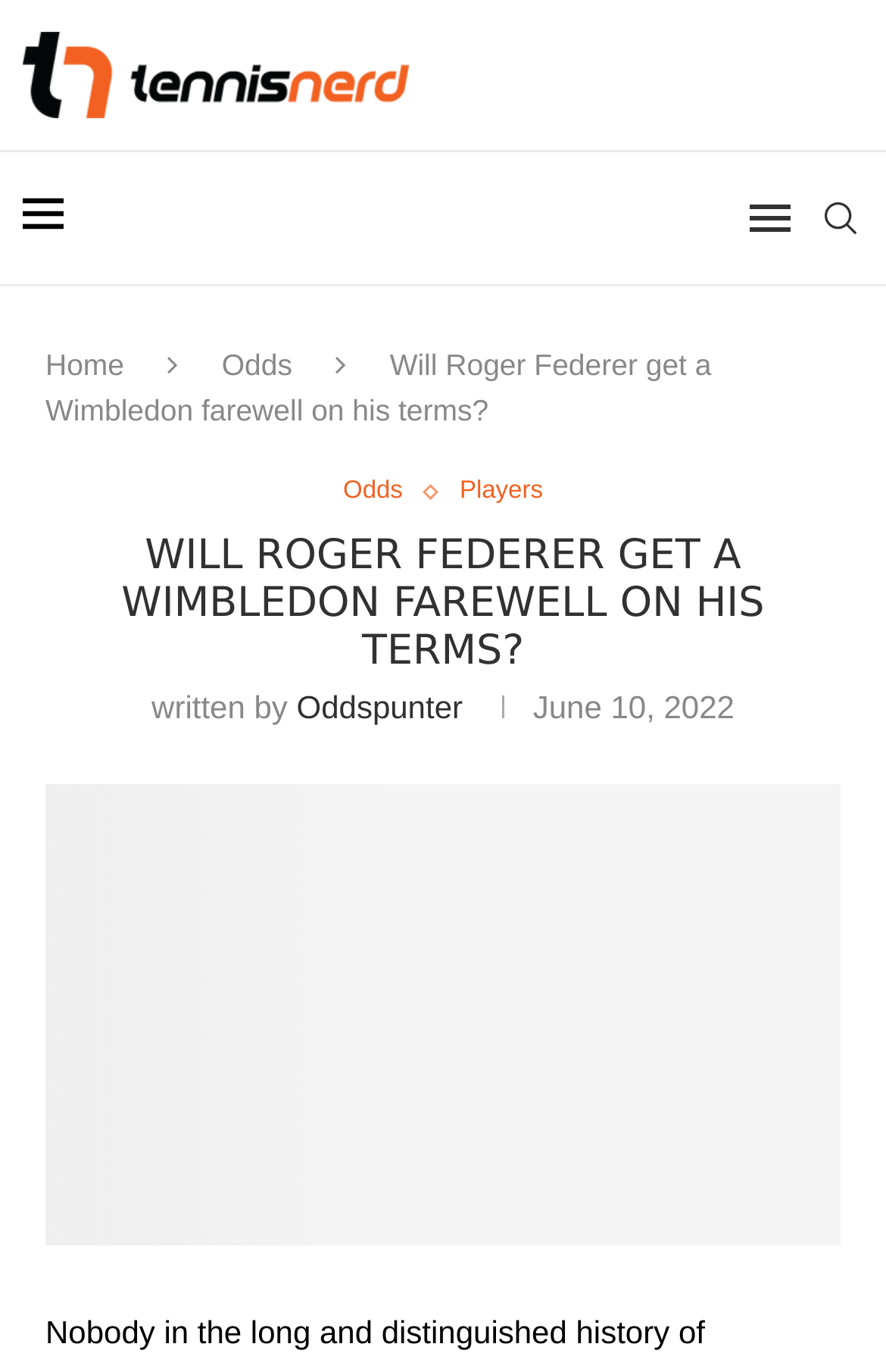Kindly determine the bounding box coordinates of the area that needs to be clicked to fulfill this instruction: "Enter your name in the Name field".

None